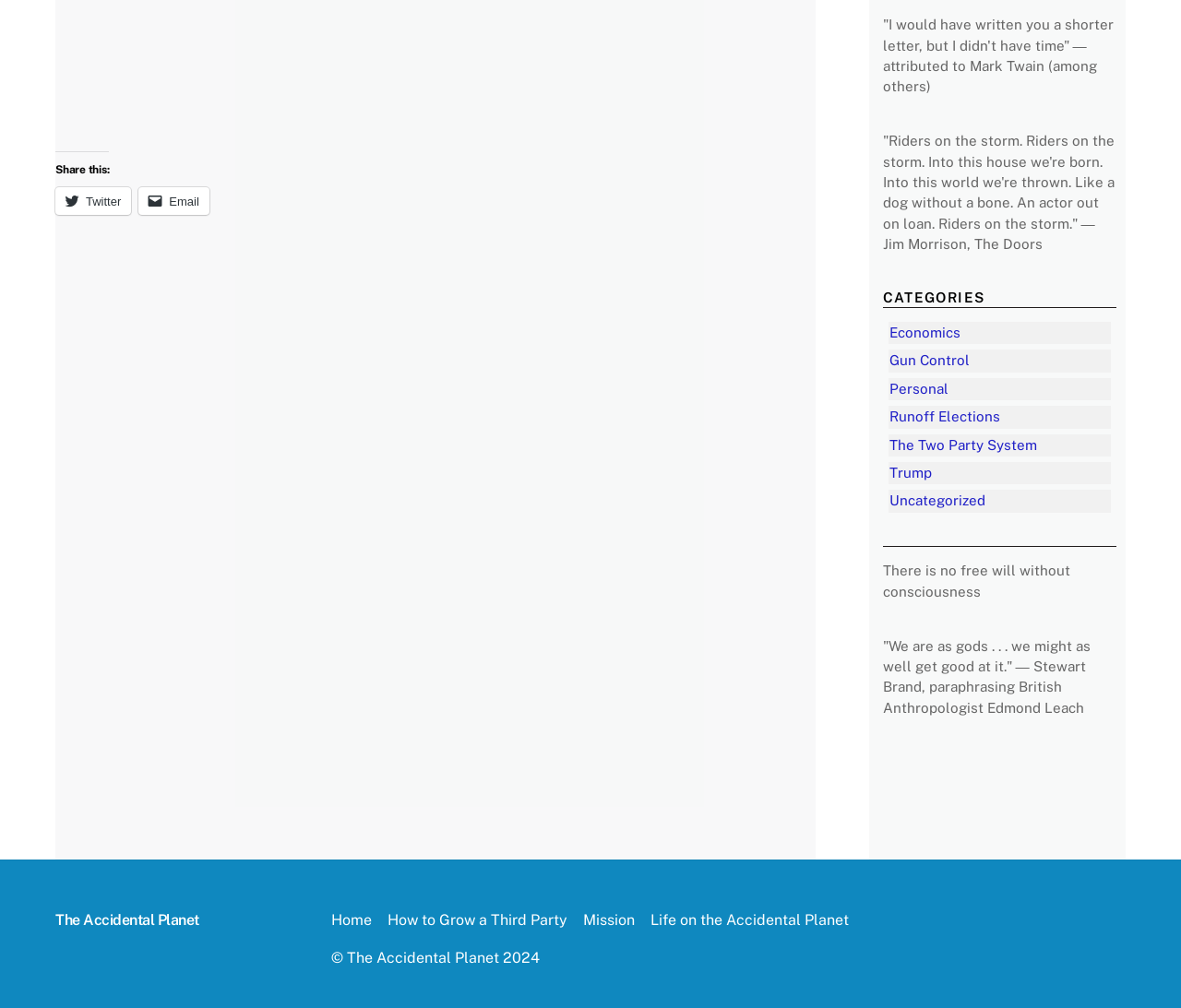Please reply to the following question with a single word or a short phrase:
What is the quote attributed to Jim Morrison?

Riders on the storm...